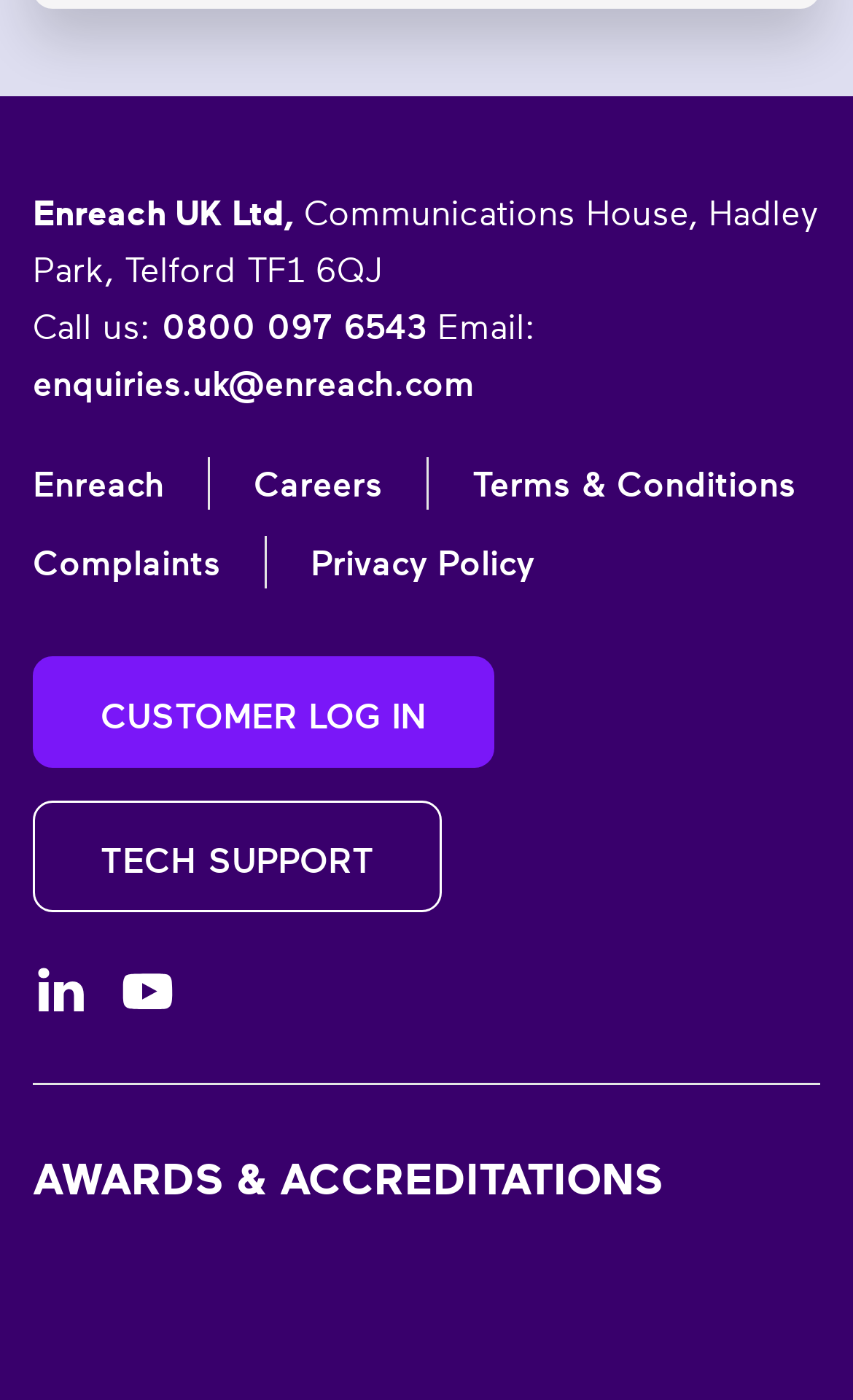Answer this question in one word or a short phrase: What is the title of the section below the footer?

AWARDS & ACCREDITATIONS